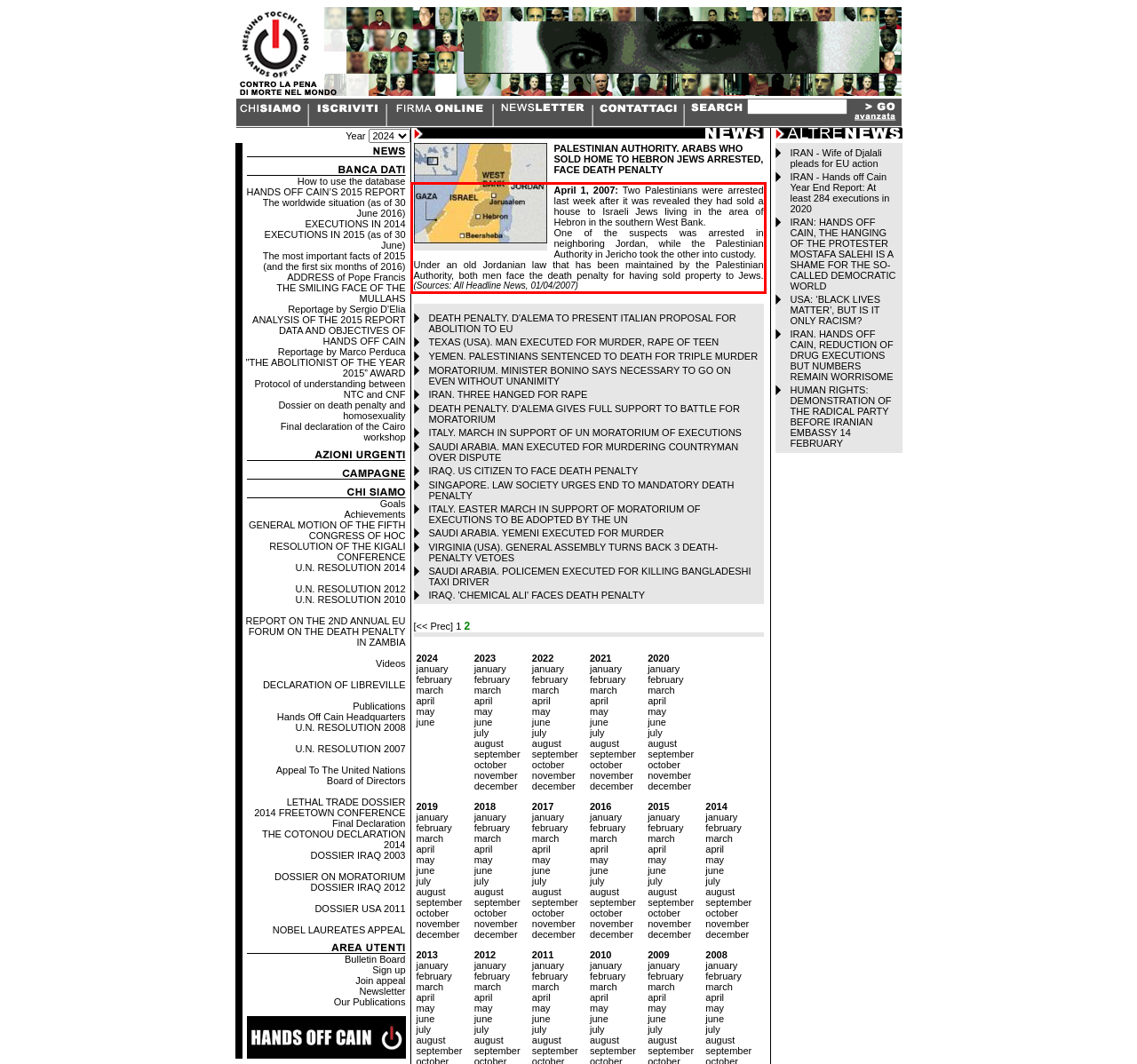Perform OCR on the text inside the red-bordered box in the provided screenshot and output the content.

April 1, 2007: Two Palestinians were arrested last week after it was revealed they had sold a house to Israeli Jews living in the area of Hebron in the southern West Bank. One of the suspects was arrested in neighboring Jordan, while the Palestinian Authority in Jericho took the other into custody. Under an old Jordanian law that has been maintained by the Palestinian Authority, both men face the death penalty for having sold property to Jews. (Sources: All Headline News, 01/04/2007)